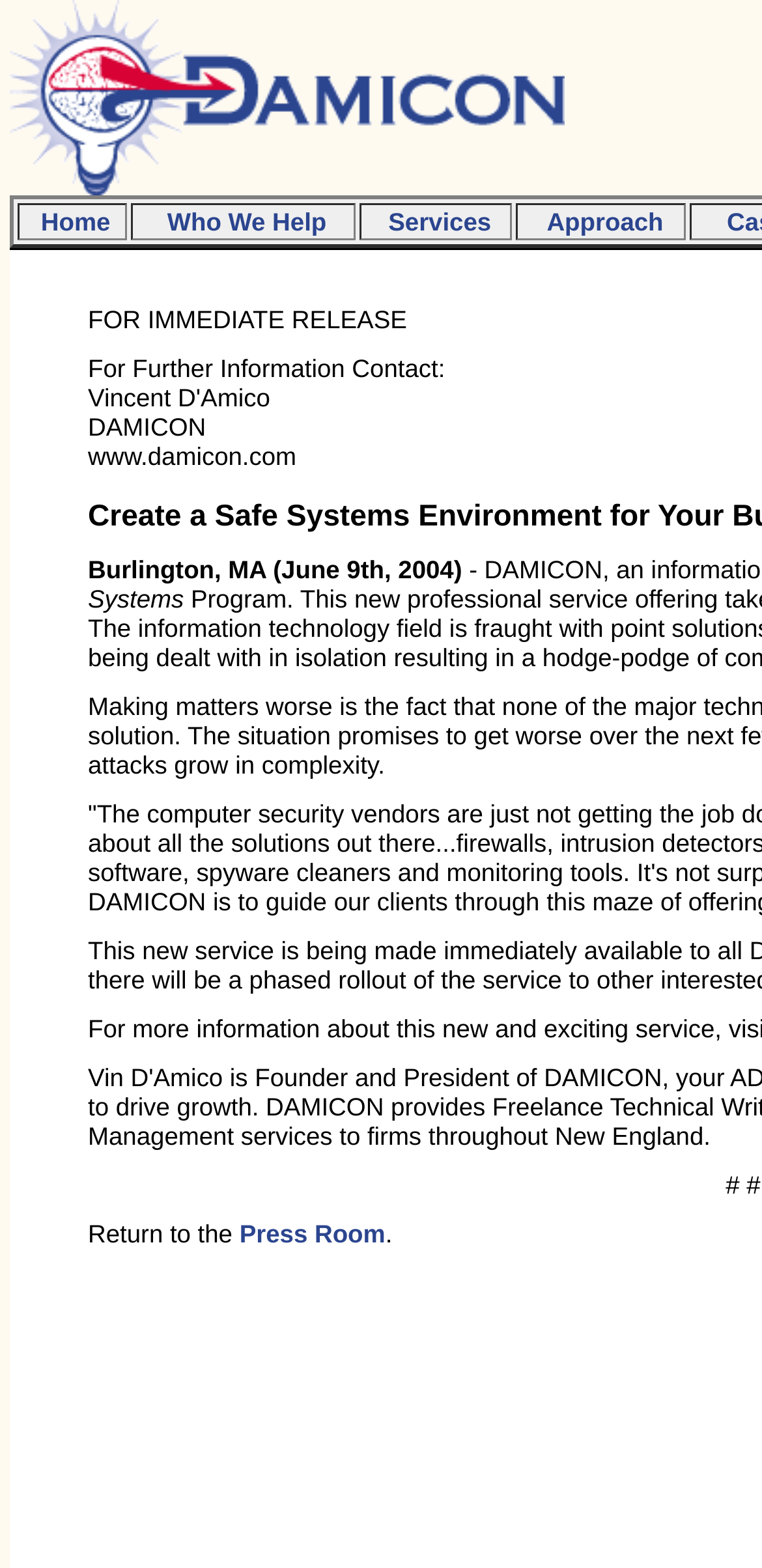Find the UI element described as: "Services" and predict its bounding box coordinates. Ensure the coordinates are four float numbers between 0 and 1, [left, top, right, bottom].

[0.51, 0.132, 0.645, 0.151]